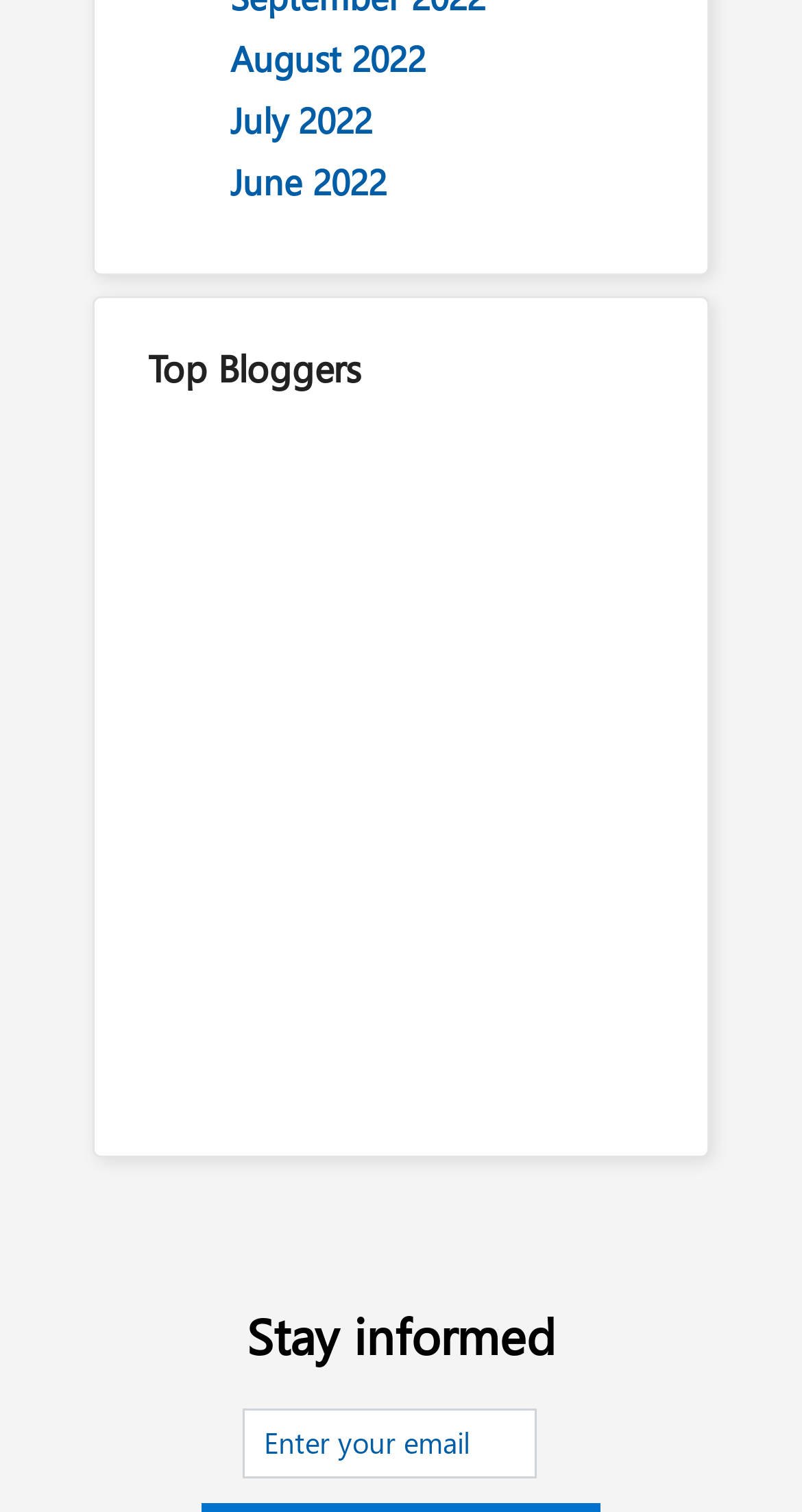Using the information in the image, give a detailed answer to the following question: How many months are listed?

I counted the number of links on the webpage, each representing a month, and found 24 links, ranging from August 2022 to September 2020.